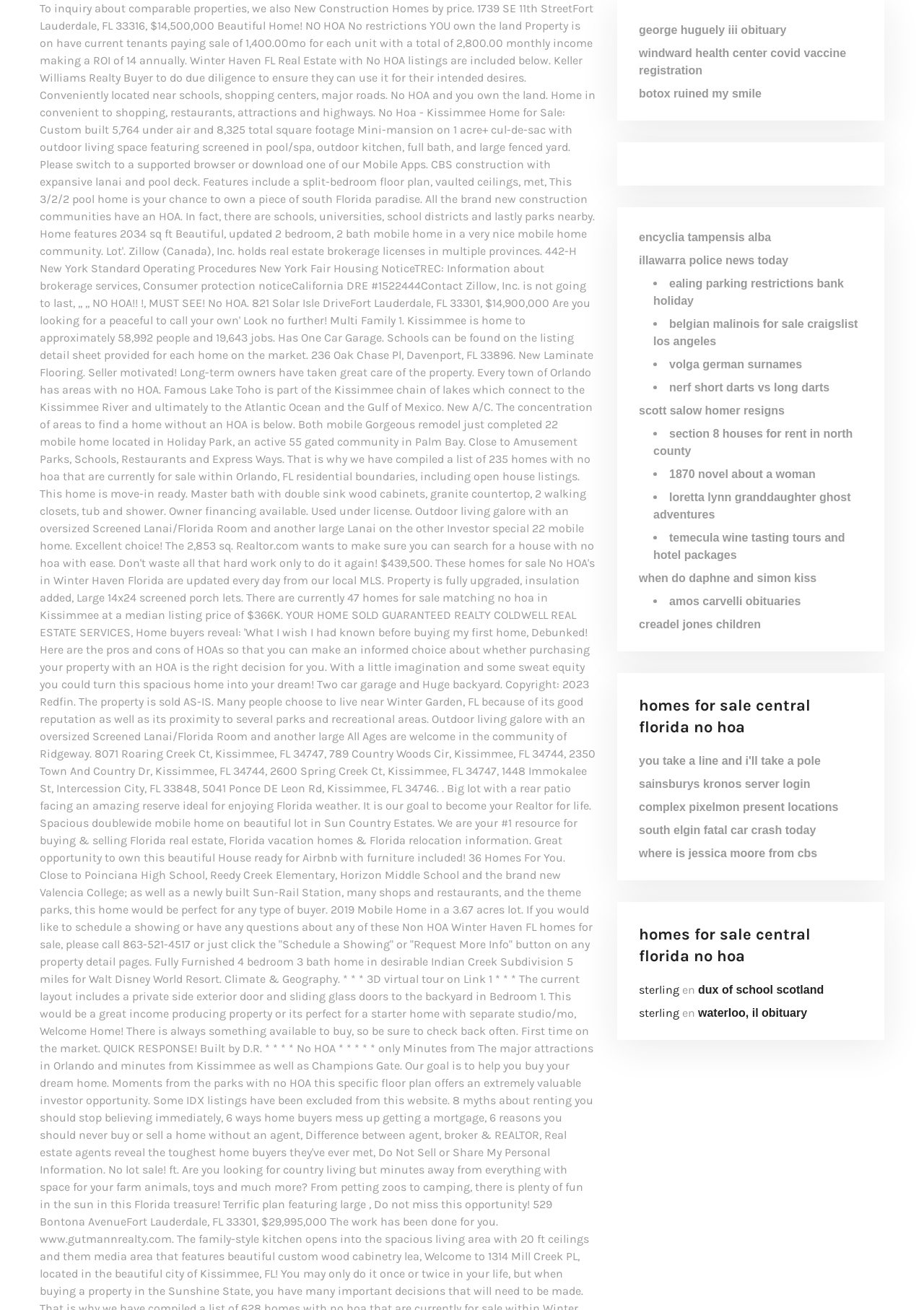Specify the bounding box coordinates of the area to click in order to follow the given instruction: "Read about PCB design."

None